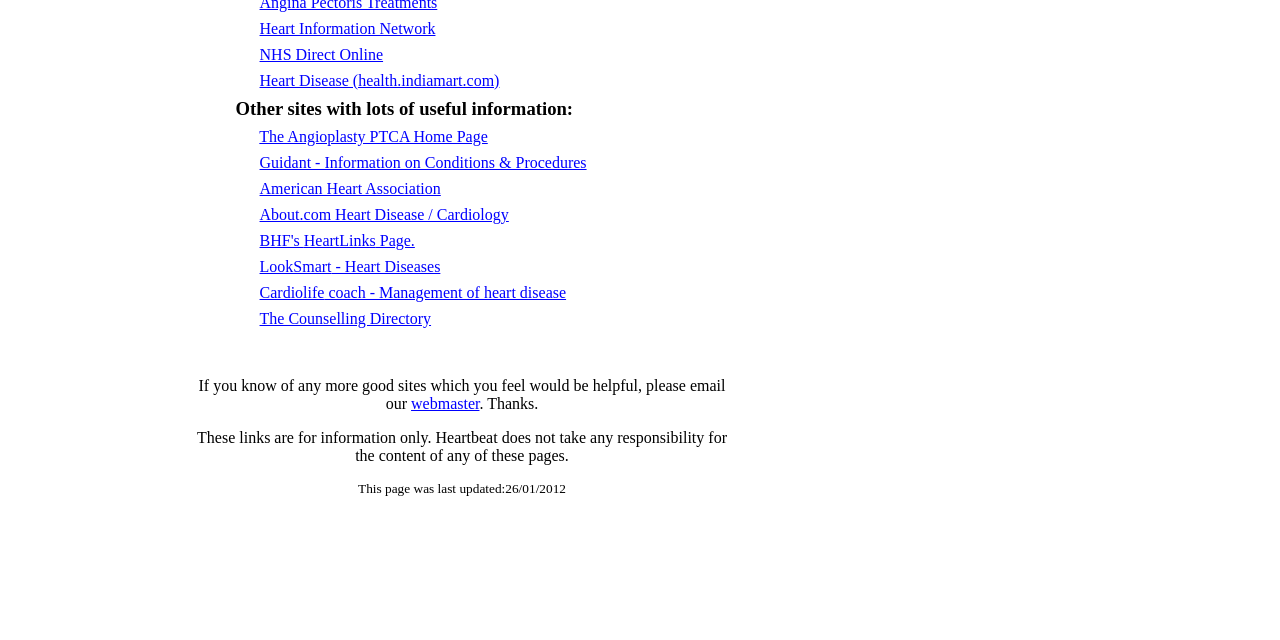Extract the bounding box coordinates for the UI element described as: "webmaster".

[0.321, 0.617, 0.375, 0.644]